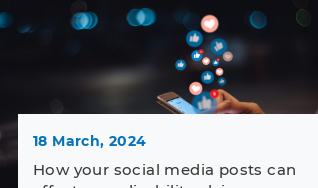Look at the image and give a detailed response to the following question: What is the focus of the image?

The image is focused on the importance of social media behavior in relation to long-term disability claims, highlighting the potential consequences of online activity on the outcome of such claims.